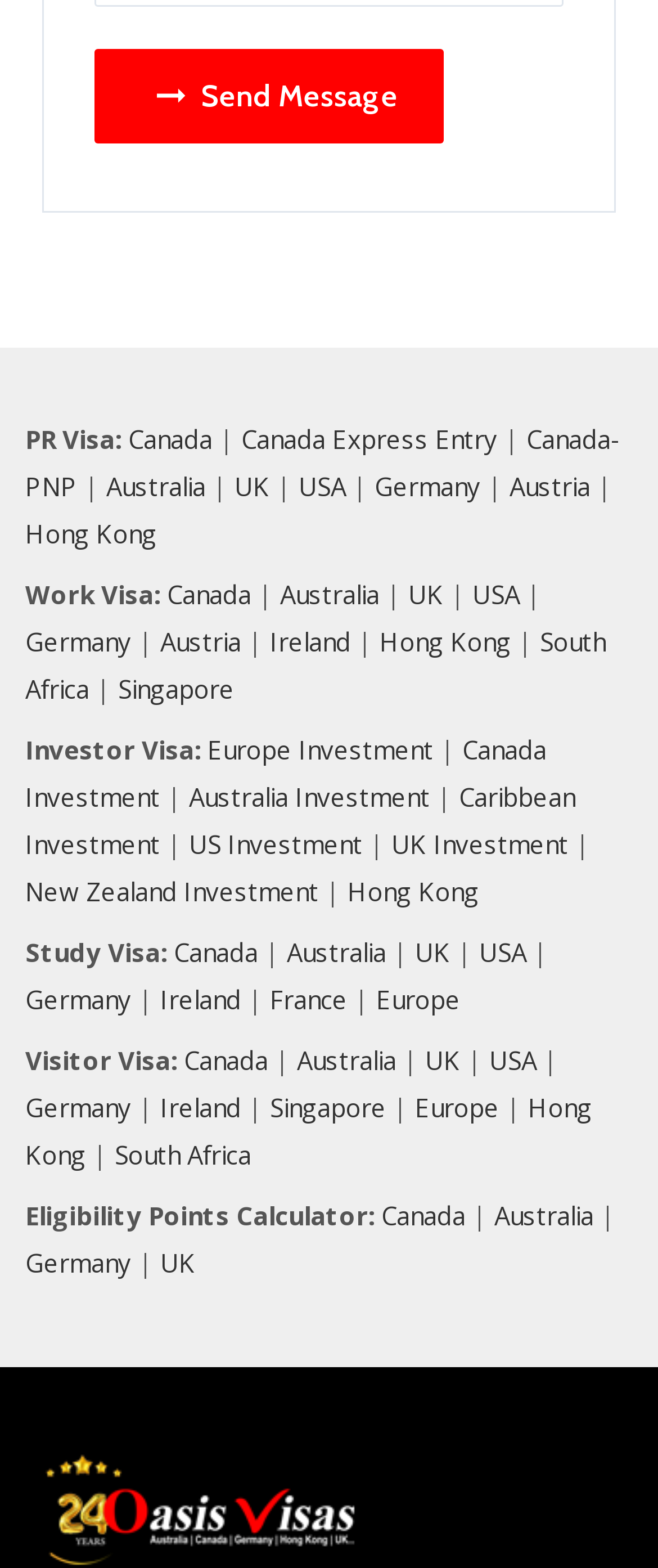Determine the bounding box coordinates of the region that needs to be clicked to achieve the task: "Explore Canada Express Entry".

[0.367, 0.269, 0.756, 0.291]